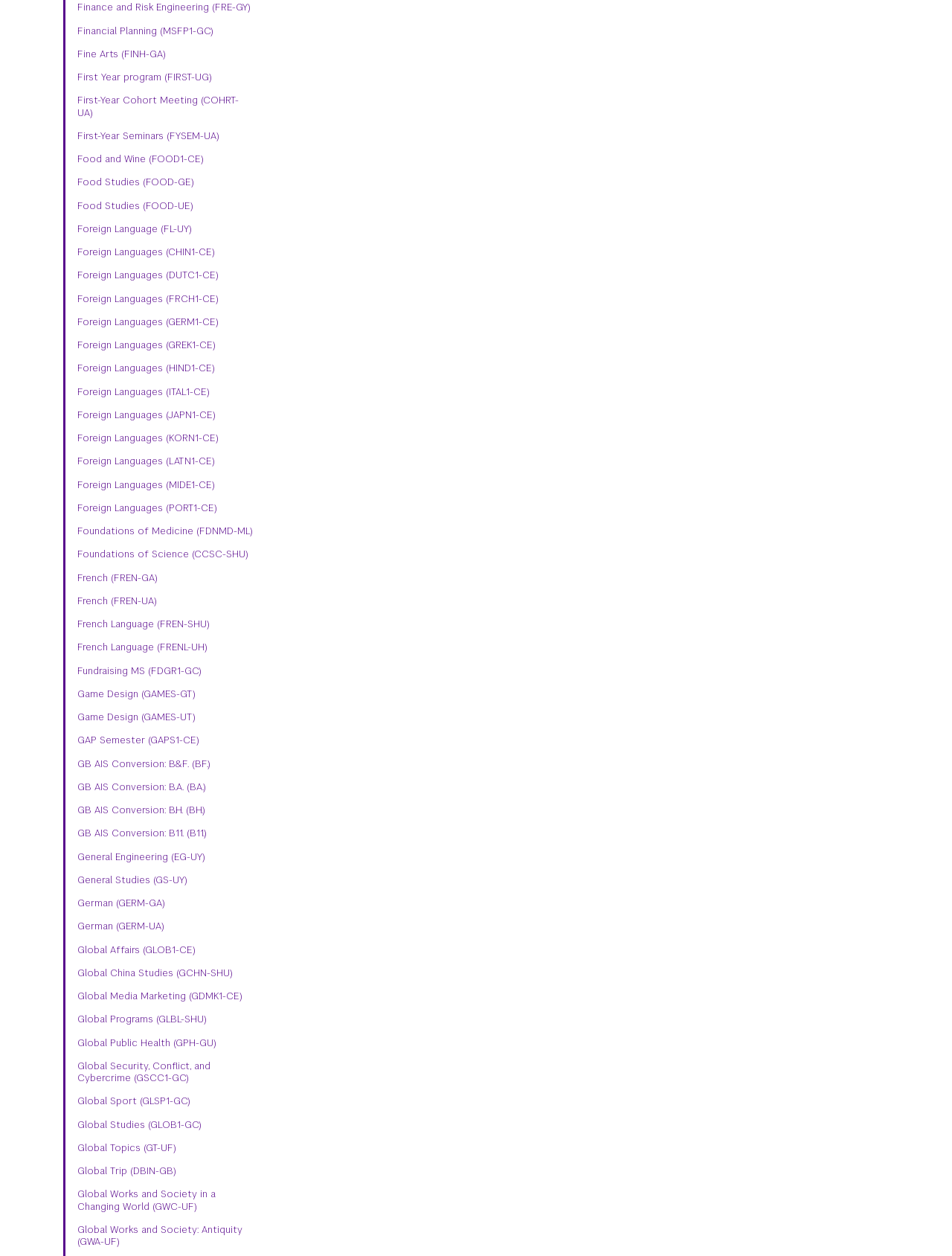Please provide a brief answer to the following inquiry using a single word or phrase:
Are there any links related to food on this webpage?

Yes